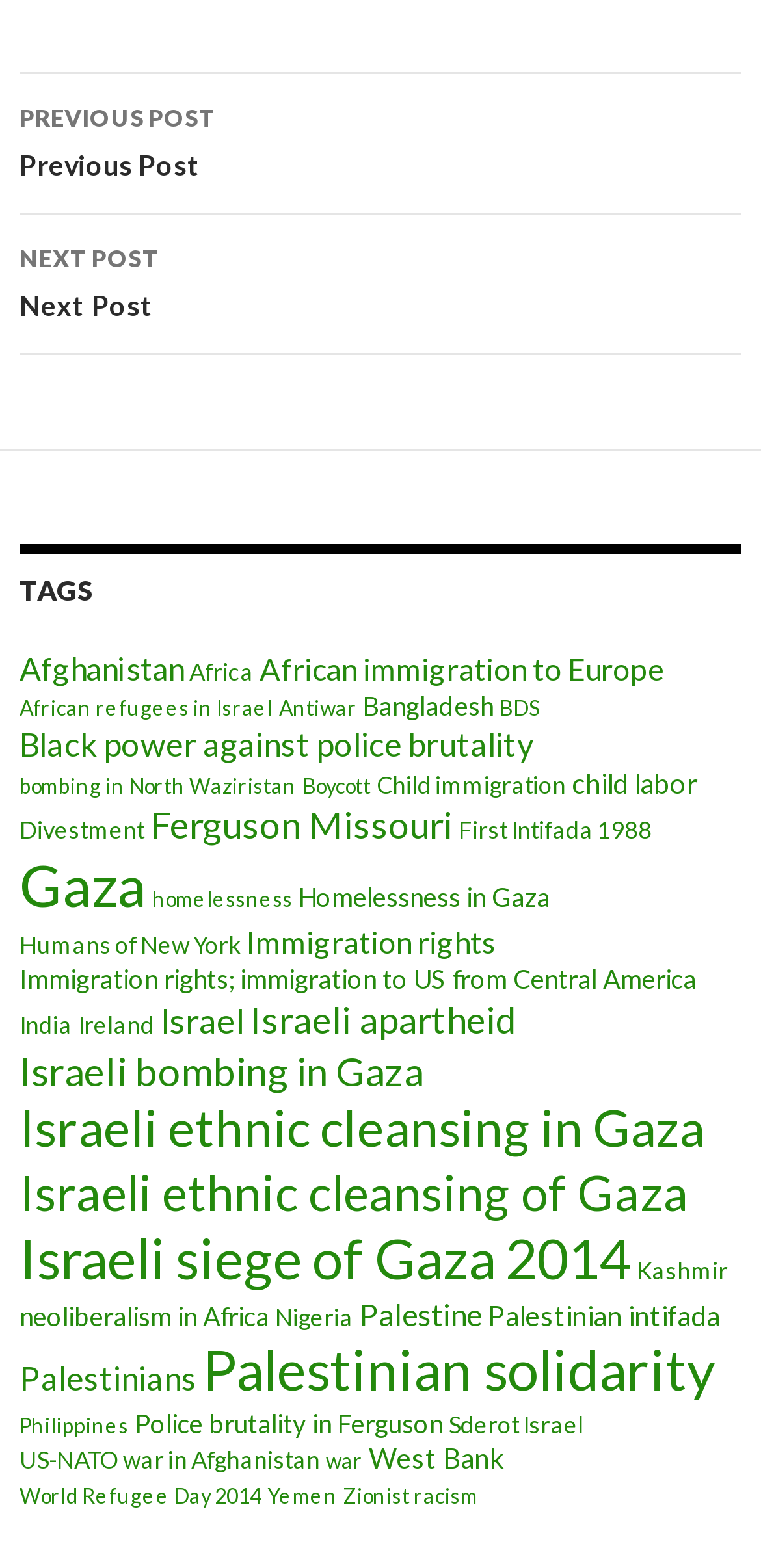Could you determine the bounding box coordinates of the clickable element to complete the instruction: "view 2018-2019 Undergraduate Catalog"? Provide the coordinates as four float numbers between 0 and 1, i.e., [left, top, right, bottom].

None